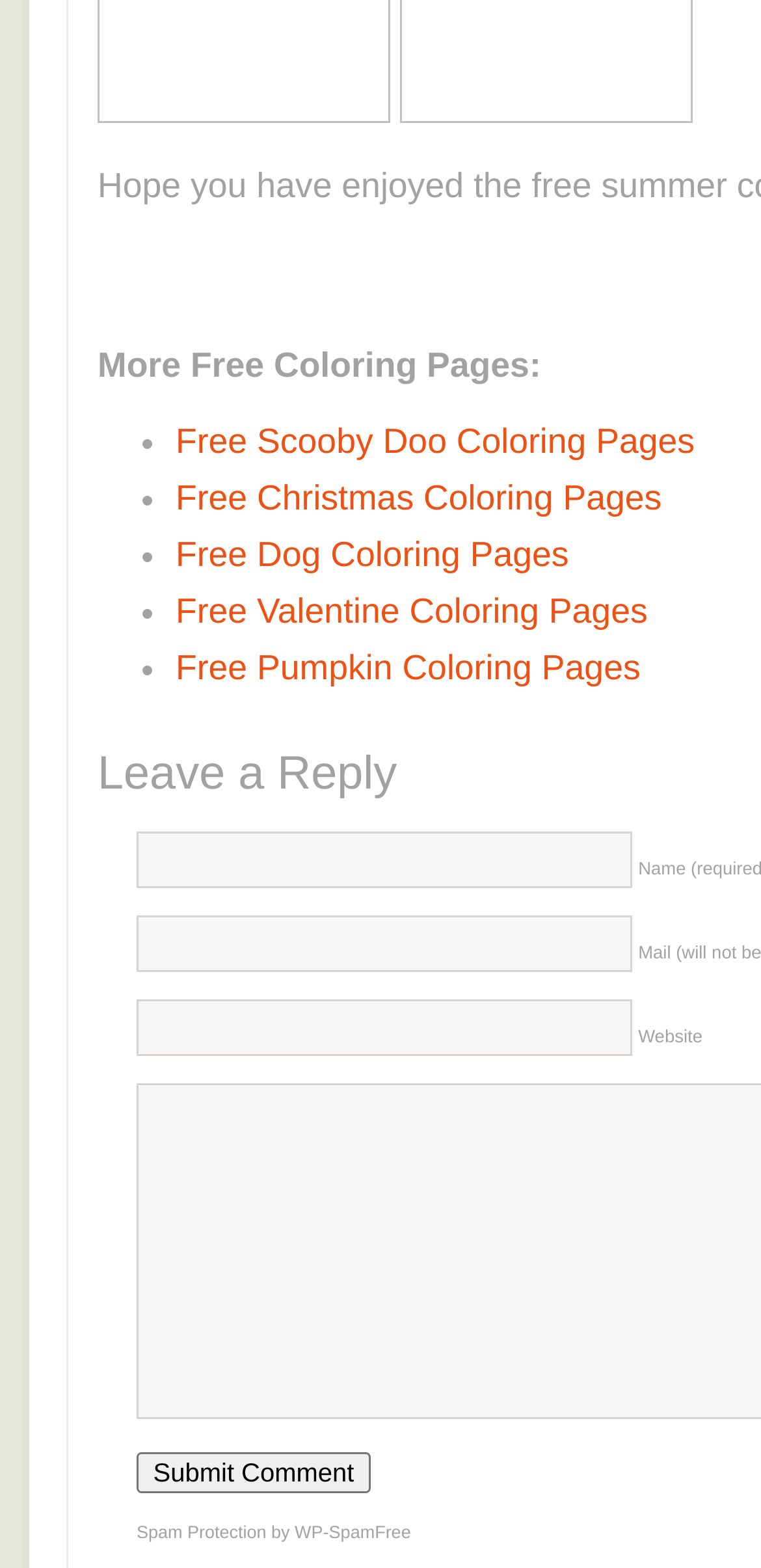Please specify the bounding box coordinates of the element that should be clicked to execute the given instruction: 'Click on Free Christmas Coloring Pages'. Ensure the coordinates are four float numbers between 0 and 1, expressed as [left, top, right, bottom].

[0.231, 0.305, 0.87, 0.33]